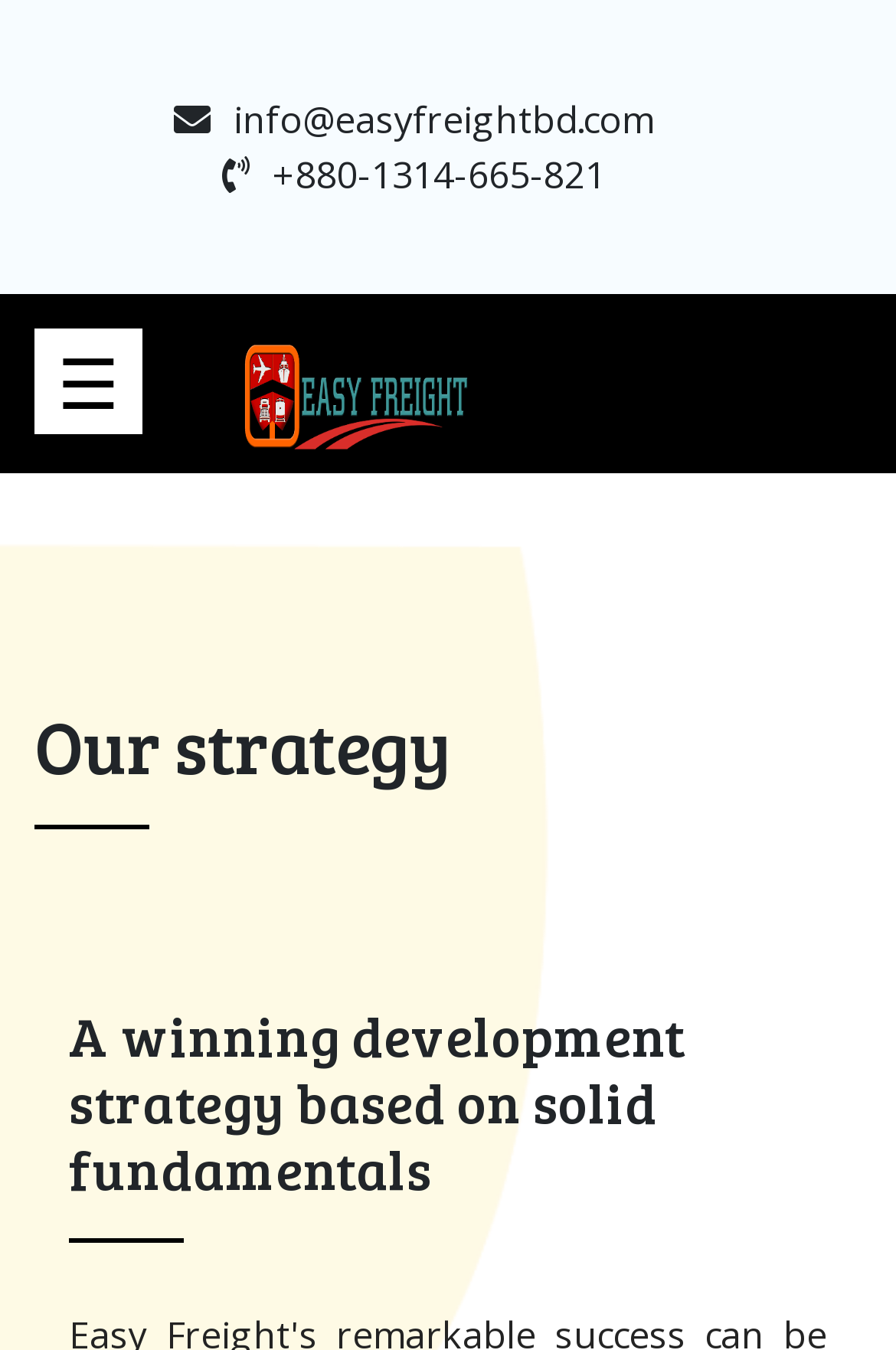What is the phone number on the webpage?
Based on the screenshot, answer the question with a single word or phrase.

+880-1314-665-821